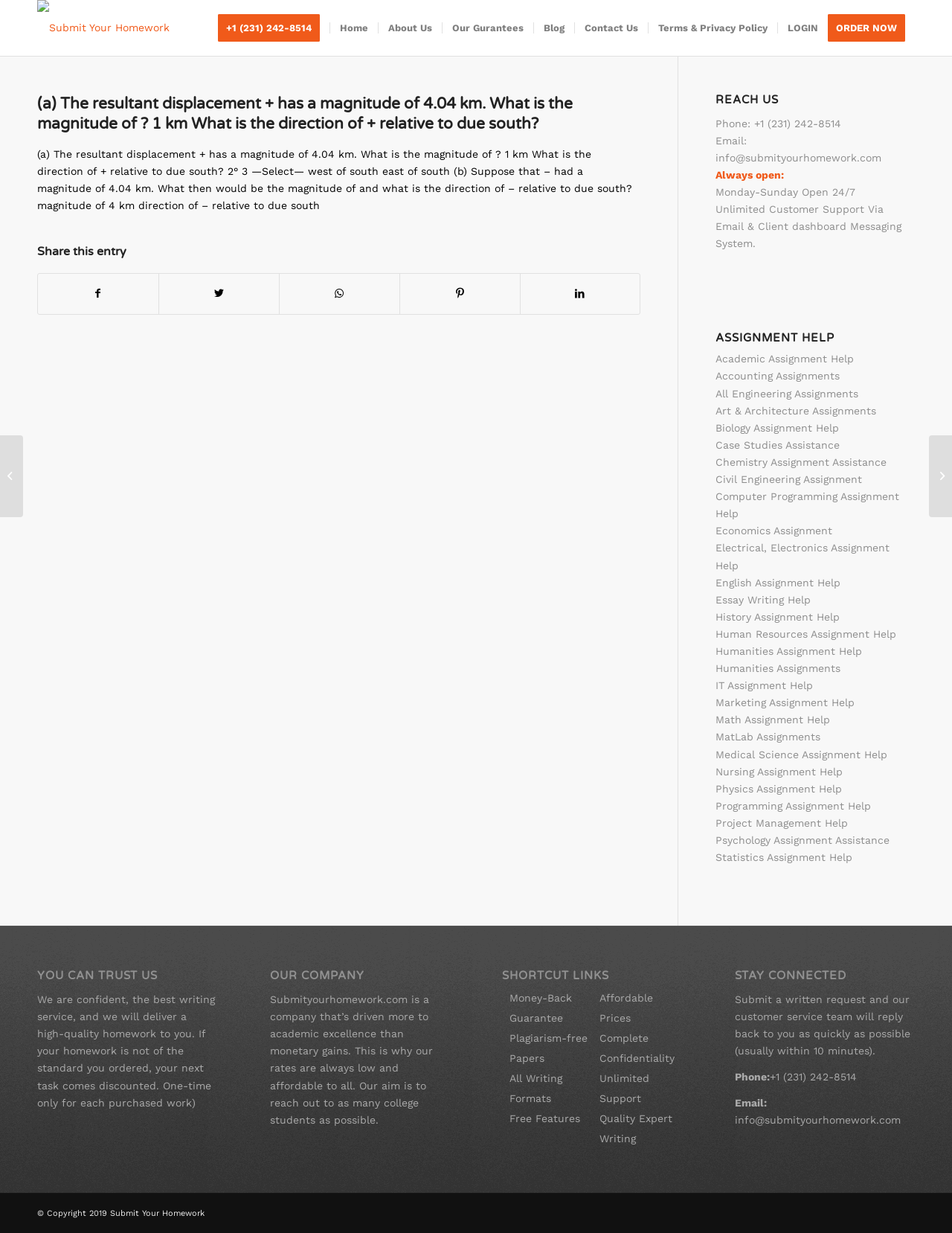Please reply to the following question using a single word or phrase: 
What is the purpose of the links under 'ASSIGNMENT HELP'?

Academic assignment help